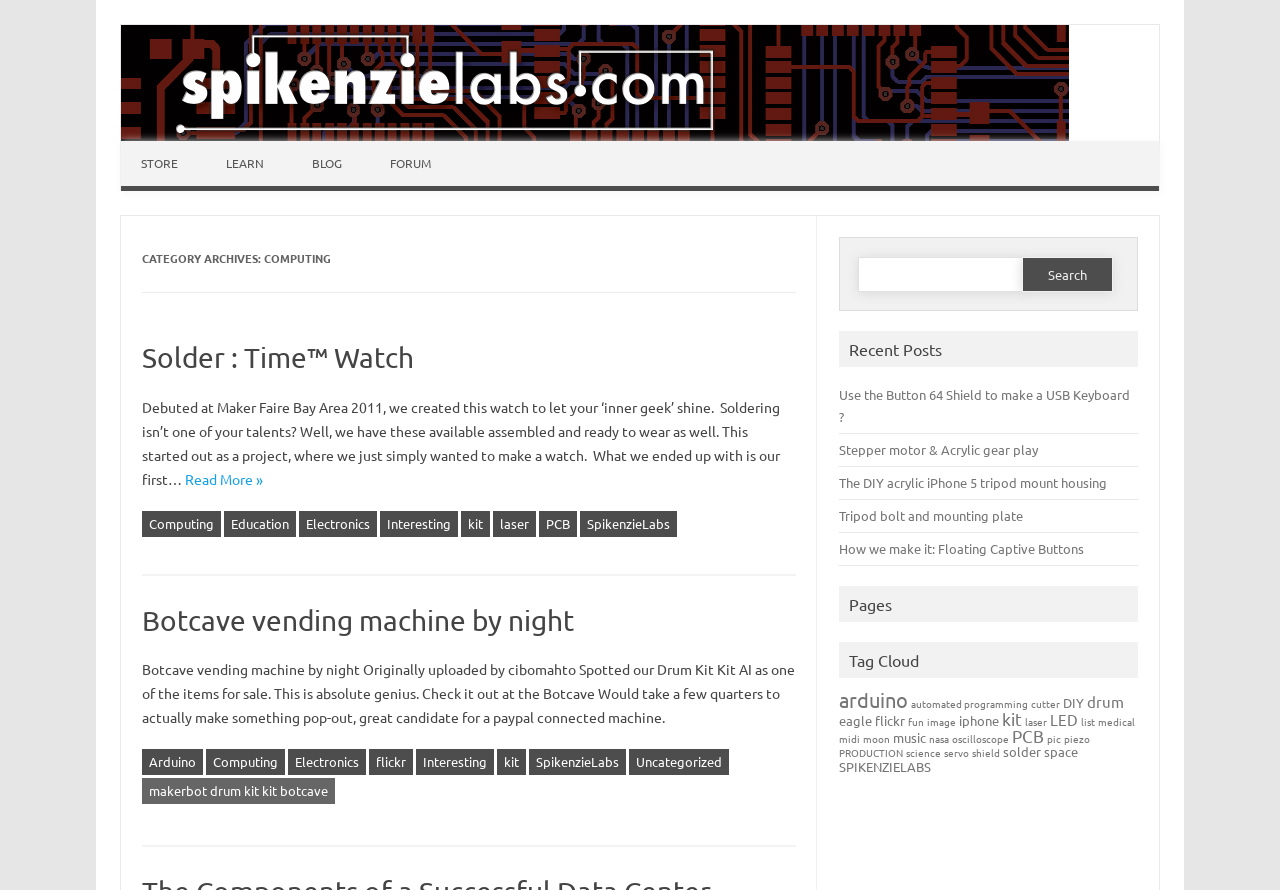Please locate the clickable area by providing the bounding box coordinates to follow this instruction: "View the 'Botcave vending machine by night' post".

[0.111, 0.679, 0.448, 0.716]